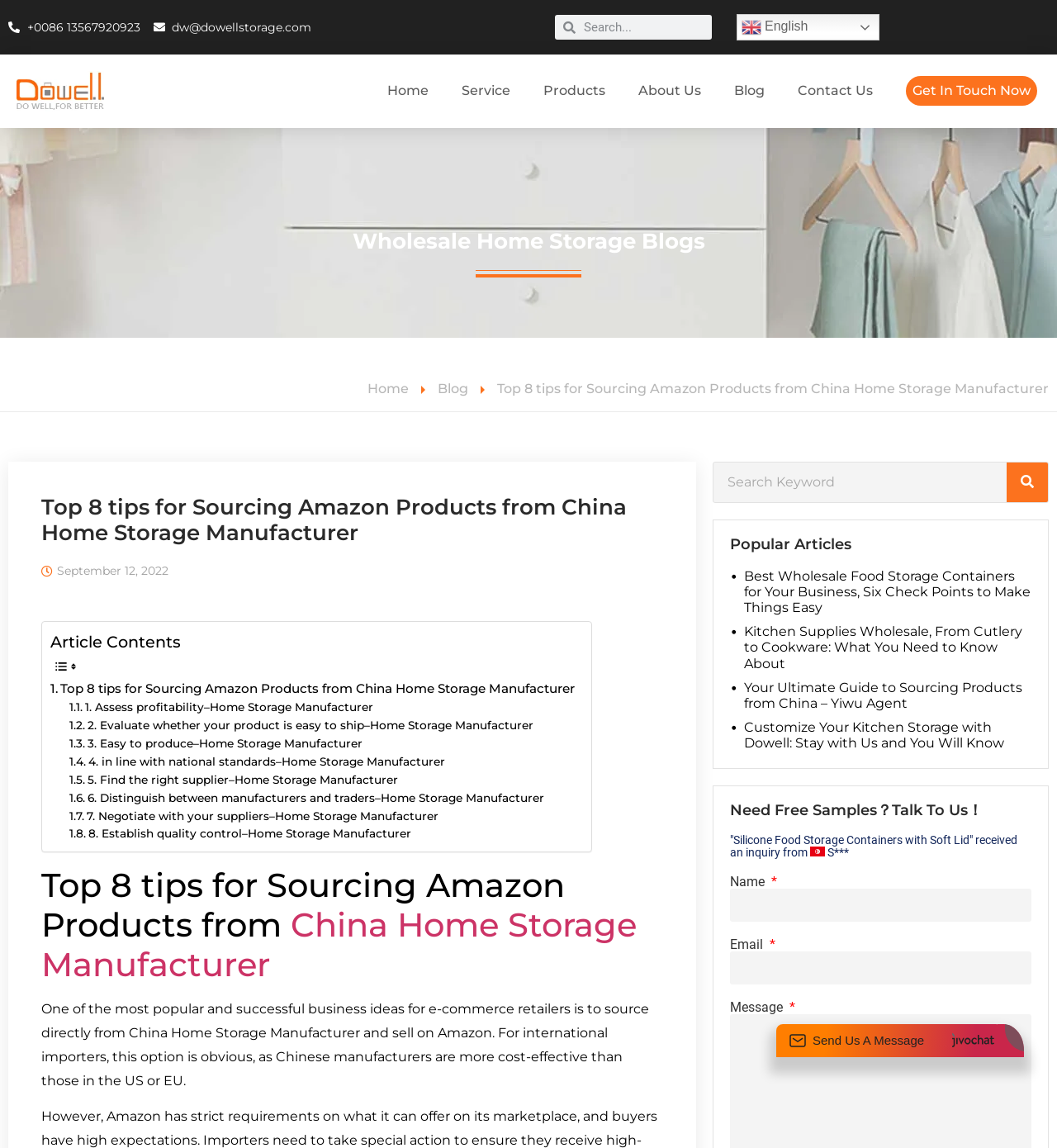How many tips are provided for sourcing Amazon products from China Home Storage Manufacturer?
Answer briefly with a single word or phrase based on the image.

8